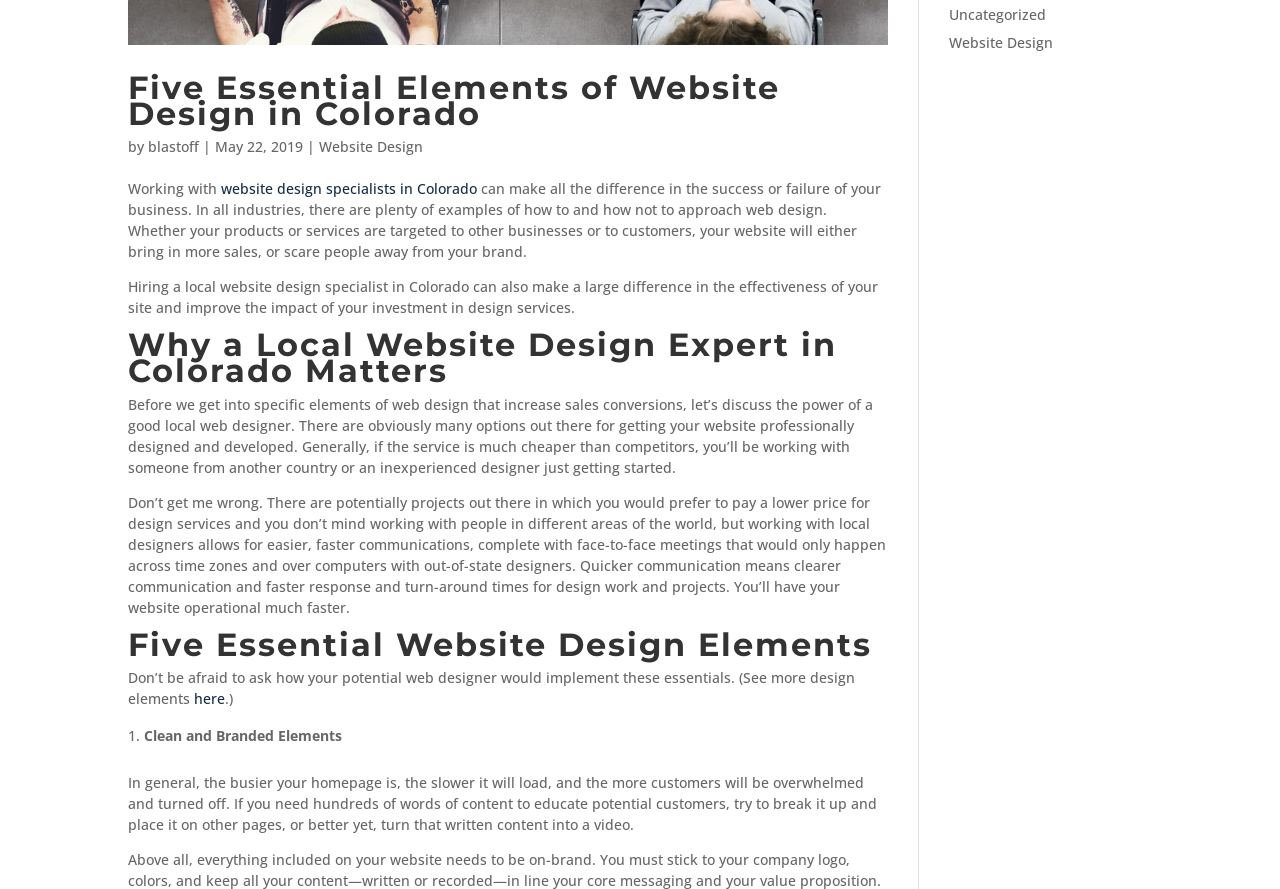Determine the bounding box coordinates for the UI element matching this description: "Website Design".

[0.741, 0.037, 0.823, 0.058]